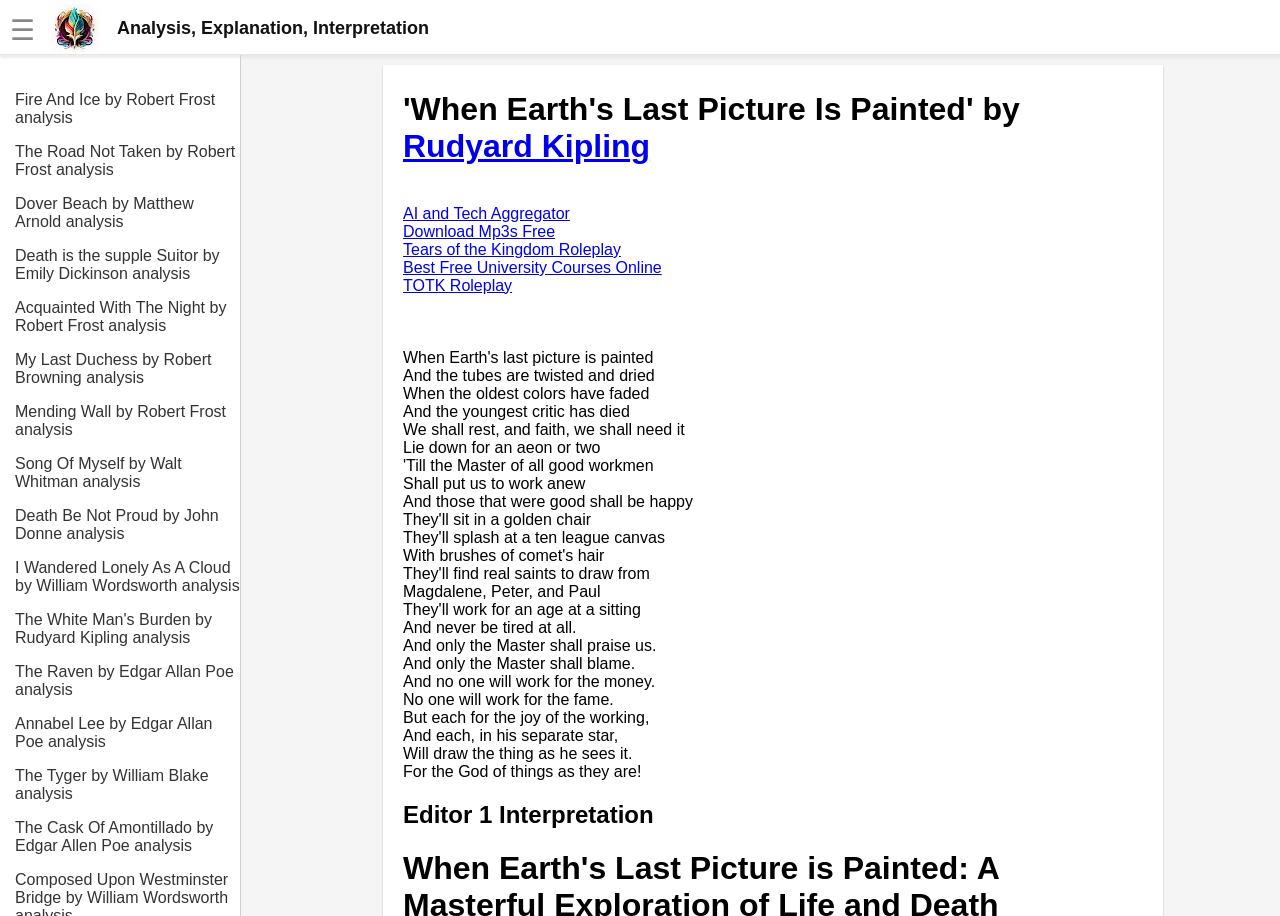Locate the bounding box coordinates of the element's region that should be clicked to carry out the following instruction: "Click the logo link". The coordinates need to be four float numbers between 0 and 1, i.e., [left, top, right, bottom].

[0.04, 0.004, 0.335, 0.056]